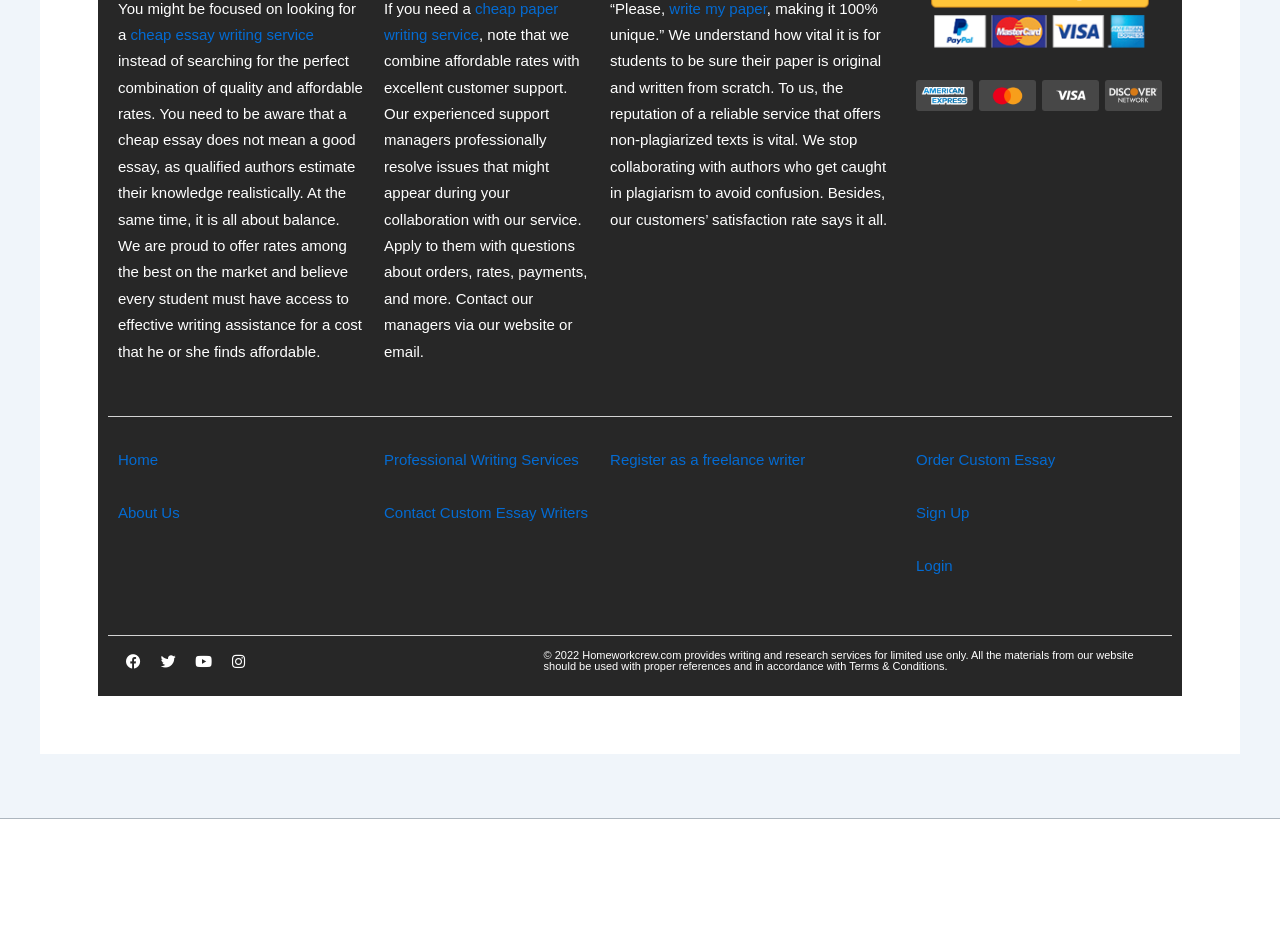Locate the bounding box coordinates of the UI element described by: "Contact Custom Essay Writers". Provide the coordinates as four float numbers between 0 and 1, formatted as [left, top, right, bottom].

[0.3, 0.537, 0.459, 0.555]